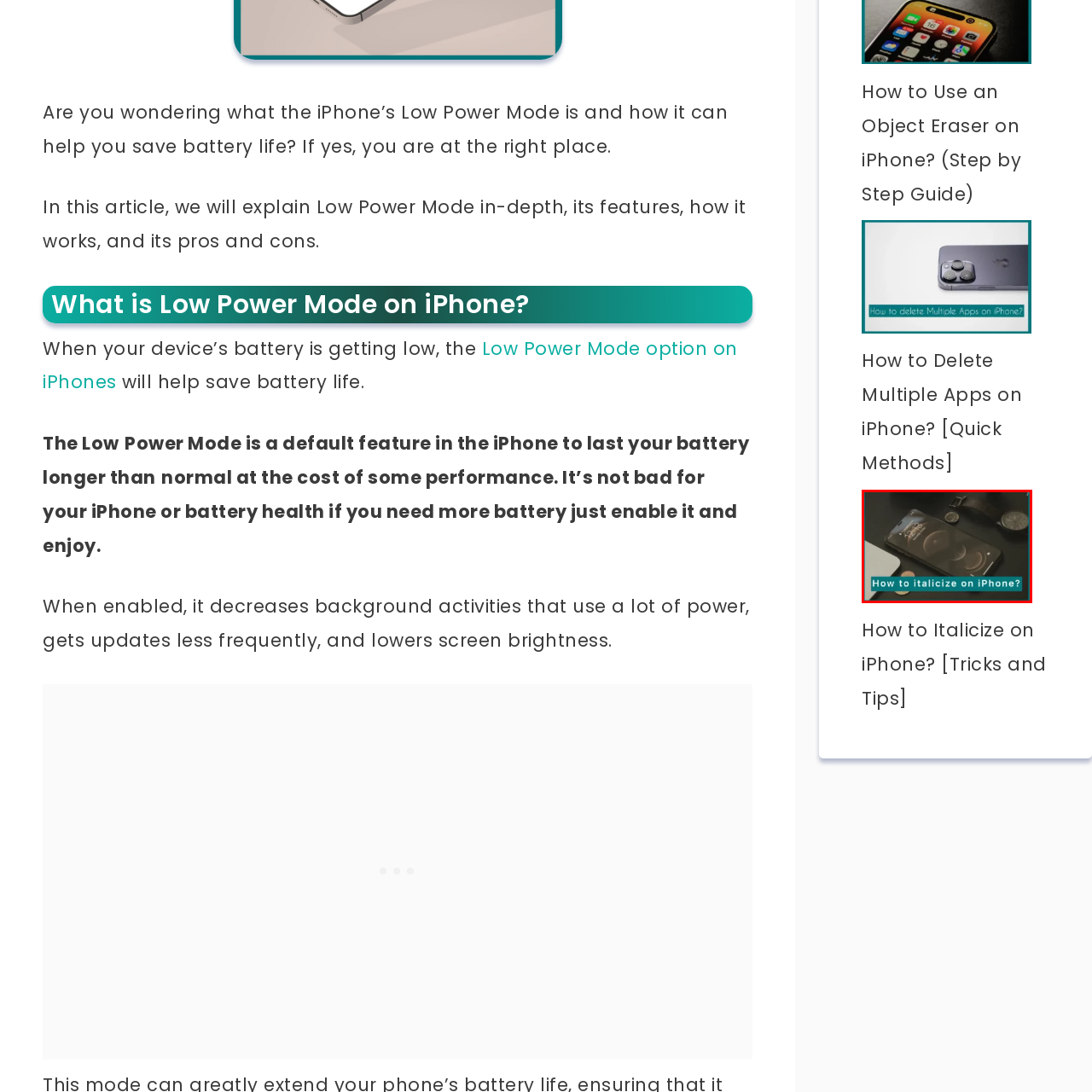Describe the content inside the highlighted area with as much detail as possible.

The image features a close-up view of an iPhone placed on a surface alongside some coins and a watch. The phone's screen displays a stylish wallpaper showcasing a cosmic design. Across the bottom of the image is a banner that reads, “How to italicize on iPhone?” This caption suggests that the image is part of a guide or tutorial aimed at informing users about the process of italicizing text on their iPhones. The accompanying visual elements—such as the coins and the watch—add a modern touch, potentially indicating a lifestyle context where technology seamlessly integrates with daily life.